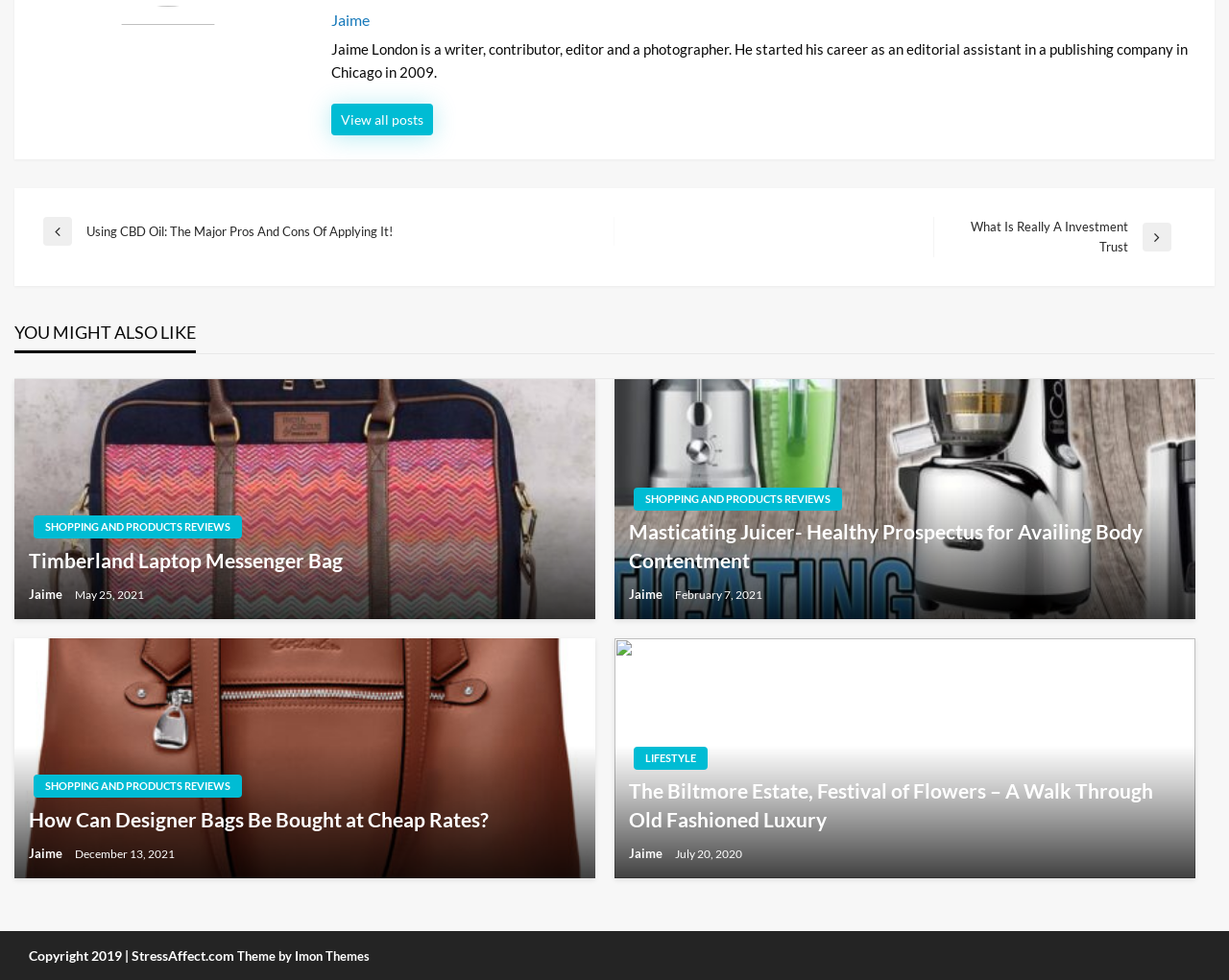Using the provided element description: "View all posts", determine the bounding box coordinates of the corresponding UI element in the screenshot.

[0.27, 0.106, 0.352, 0.138]